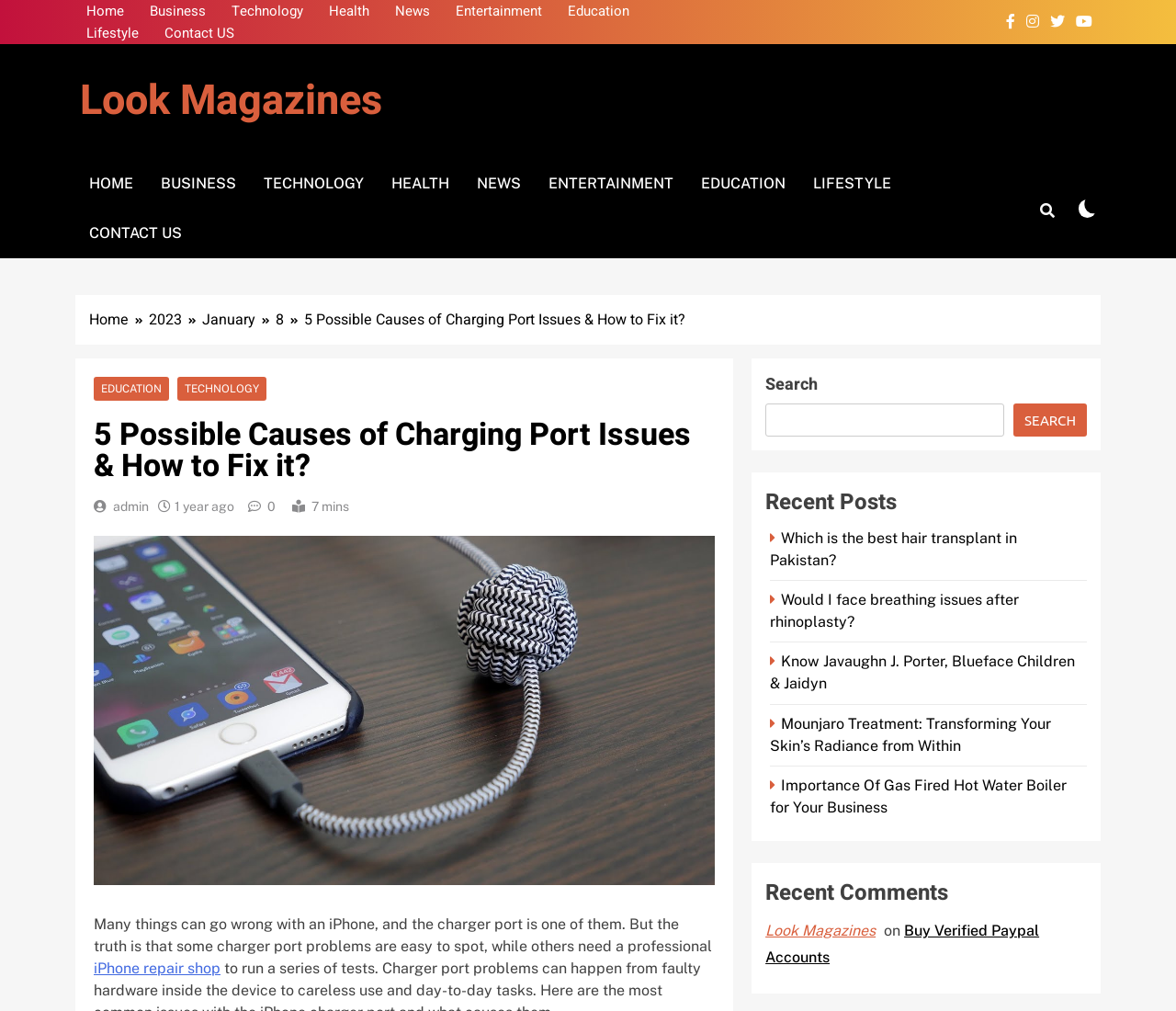What is the main topic of this webpage?
Please answer the question with a detailed response using the information from the screenshot.

Based on the webpage content, the main topic is about the iPhone charging port issues, including the possible causes and how to fix them.